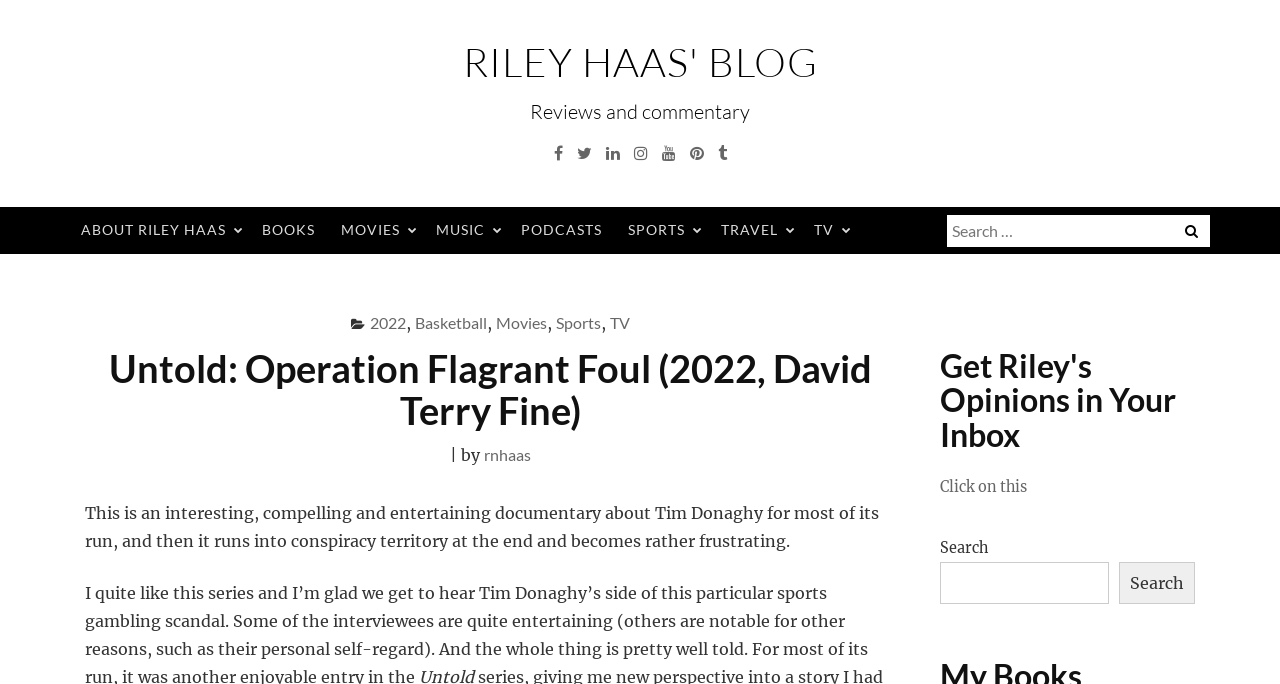Determine the bounding box coordinates in the format (top-left x, top-left y, bottom-right x, bottom-right y). Ensure all values are floating point numbers between 0 and 1. Identify the bounding box of the UI element described by: Movies

[0.258, 0.303, 0.329, 0.371]